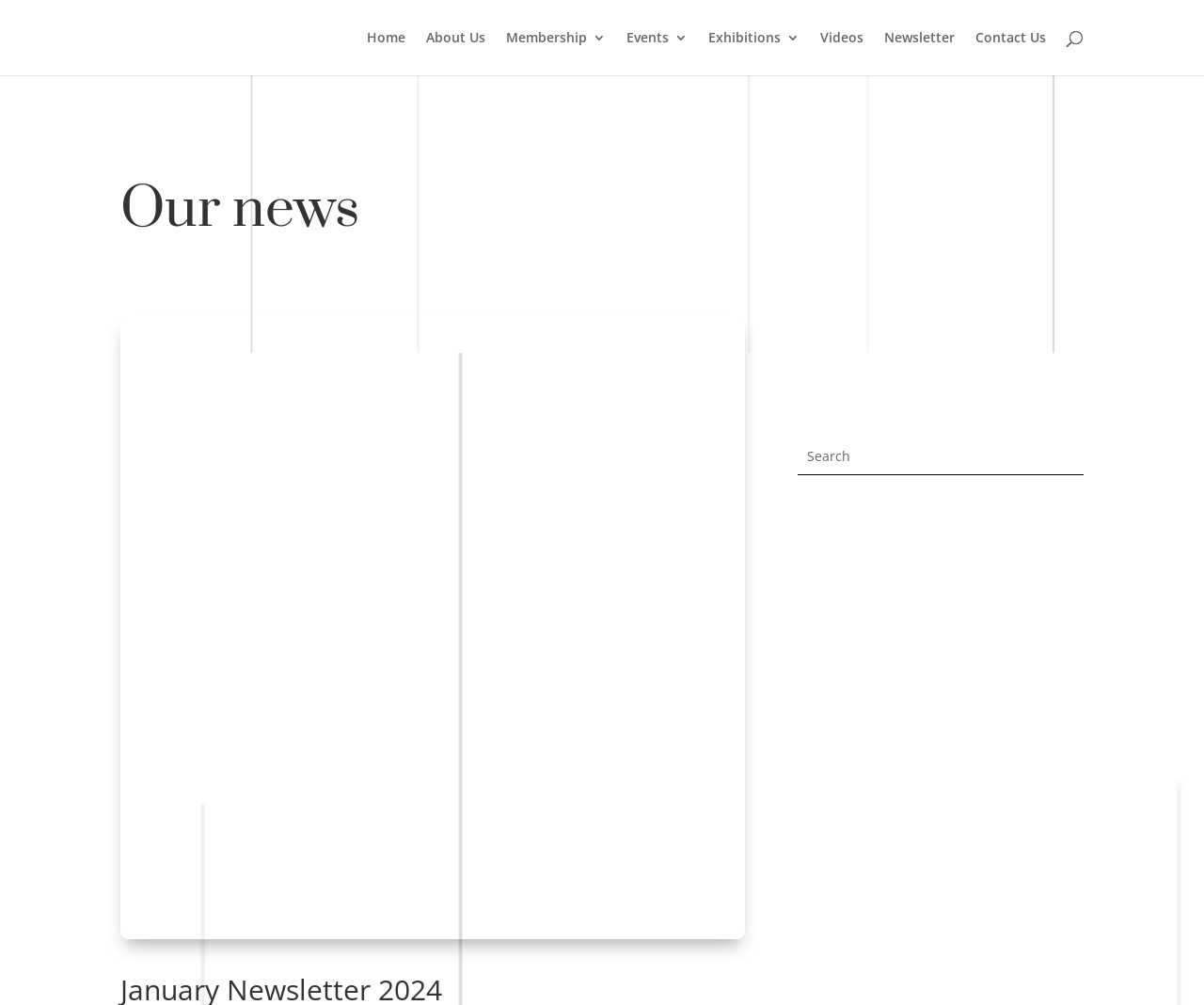Using the provided description Newsletter, find the bounding box coordinates for the UI element. Provide the coordinates in (top-left x, top-left y, bottom-right x, bottom-right y) format, ensuring all values are between 0 and 1.

[0.734, 0.031, 0.793, 0.075]